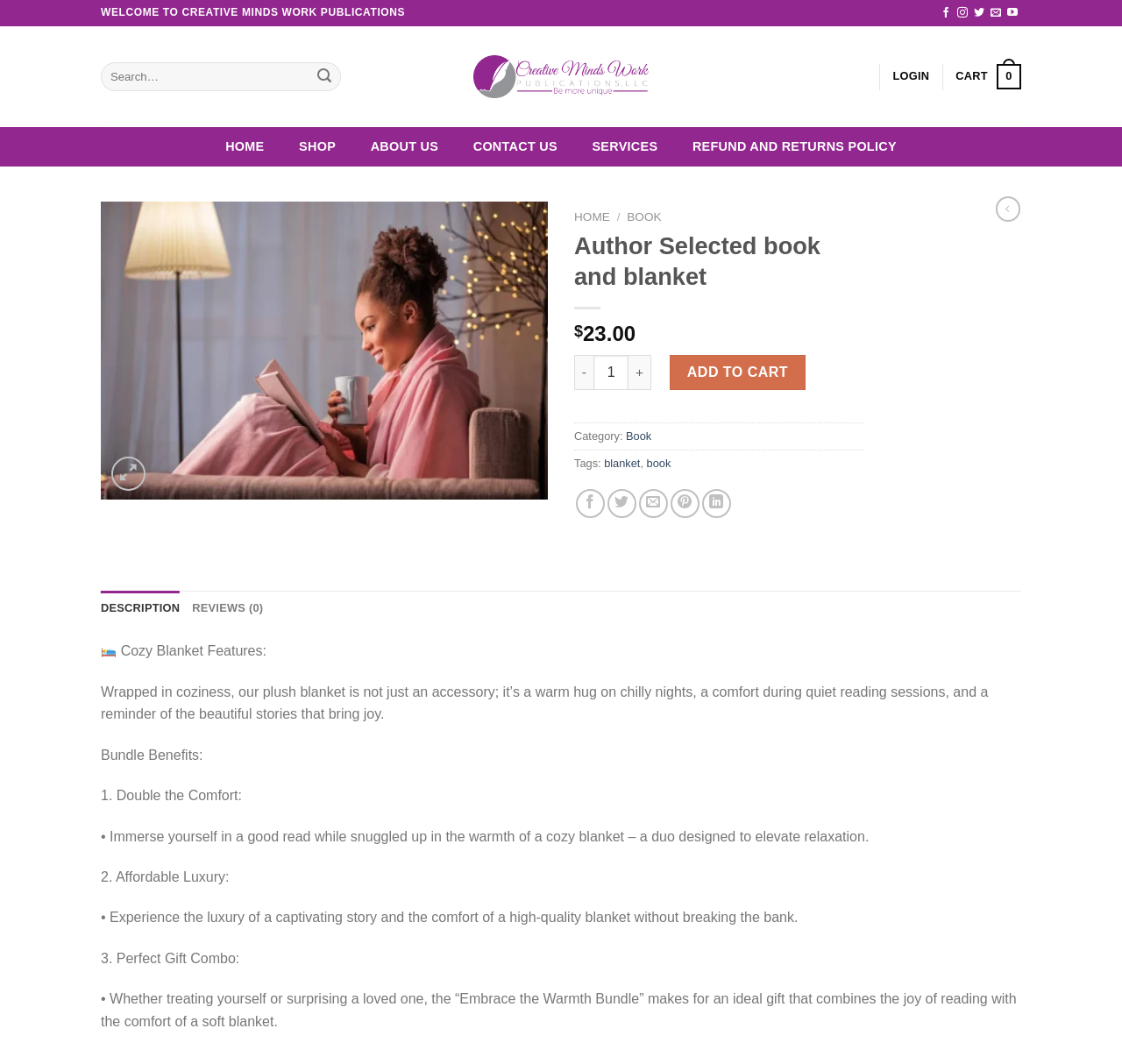What is the purpose of the 'ADD TO CART' button?
Refer to the image and offer an in-depth and detailed answer to the question.

The 'ADD TO CART' button is a call-to-action that allows users to add the product to their shopping cart. This is evident from its placement and labeling on the webpage.